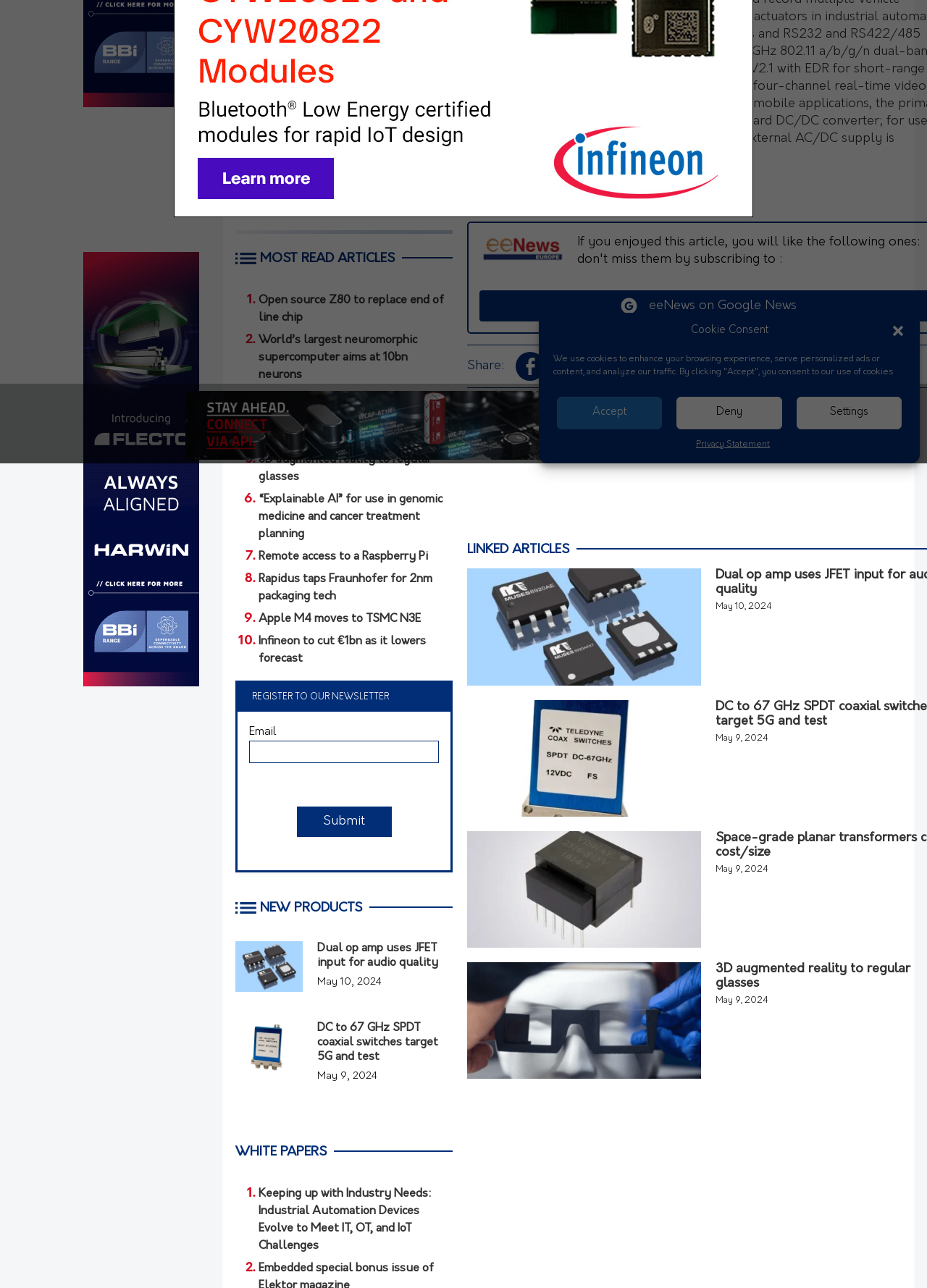Bounding box coordinates are specified in the format (top-left x, top-left y, bottom-right x, bottom-right y). All values are floating point numbers bounded between 0 and 1. Please provide the bounding box coordinate of the region this sentence describes: Disorder improves battery life

[0.279, 0.195, 0.488, 0.209]